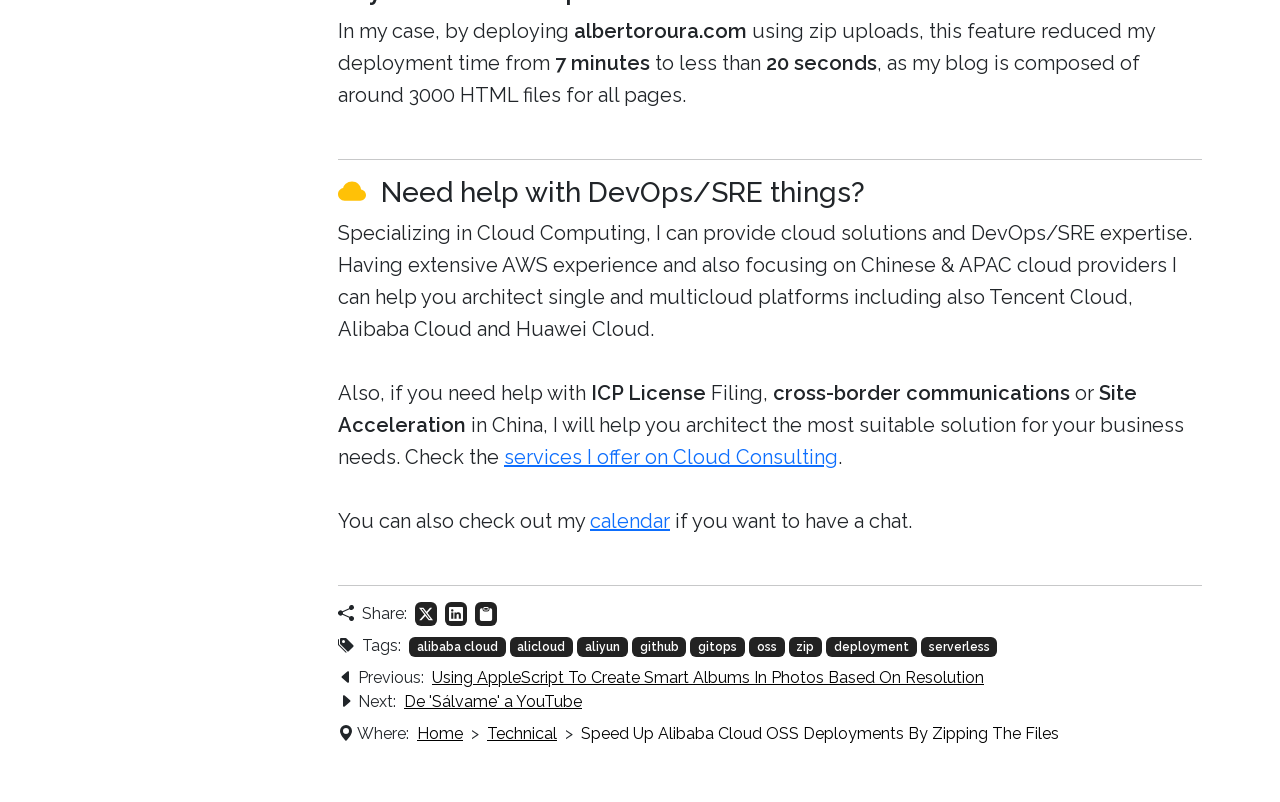Please specify the bounding box coordinates of the clickable region to carry out the following instruction: "Check services offered on Cloud Consulting". The coordinates should be four float numbers between 0 and 1, in the format [left, top, right, bottom].

[0.394, 0.555, 0.655, 0.585]